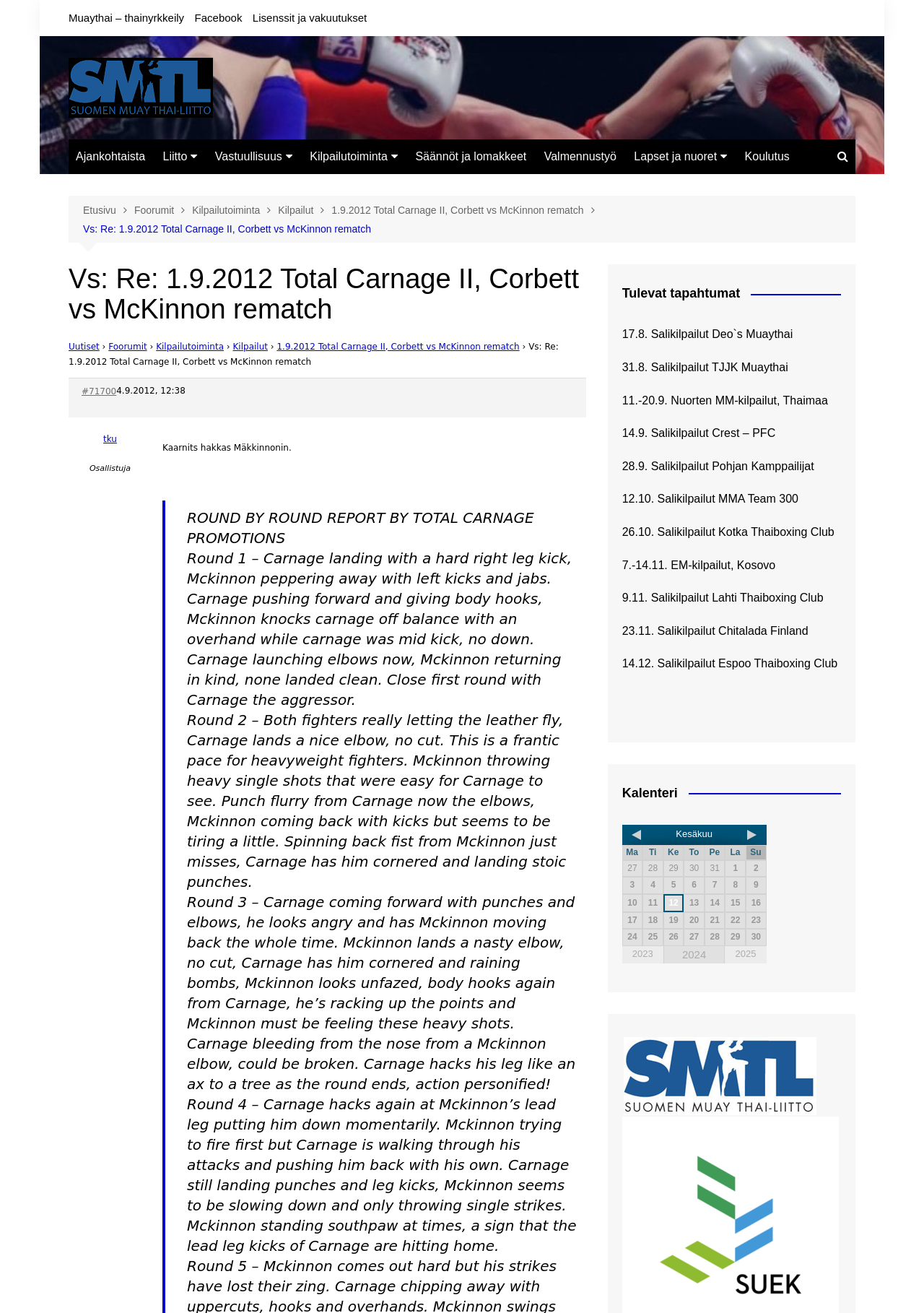What is the name of the rematch?
Please elaborate on the answer to the question with detailed information.

The name of the rematch can be found in the heading 'Vs: Re: 1.9.2012 Total Carnage II, Corbett vs McKinnon rematch' which is located at the top of the webpage.